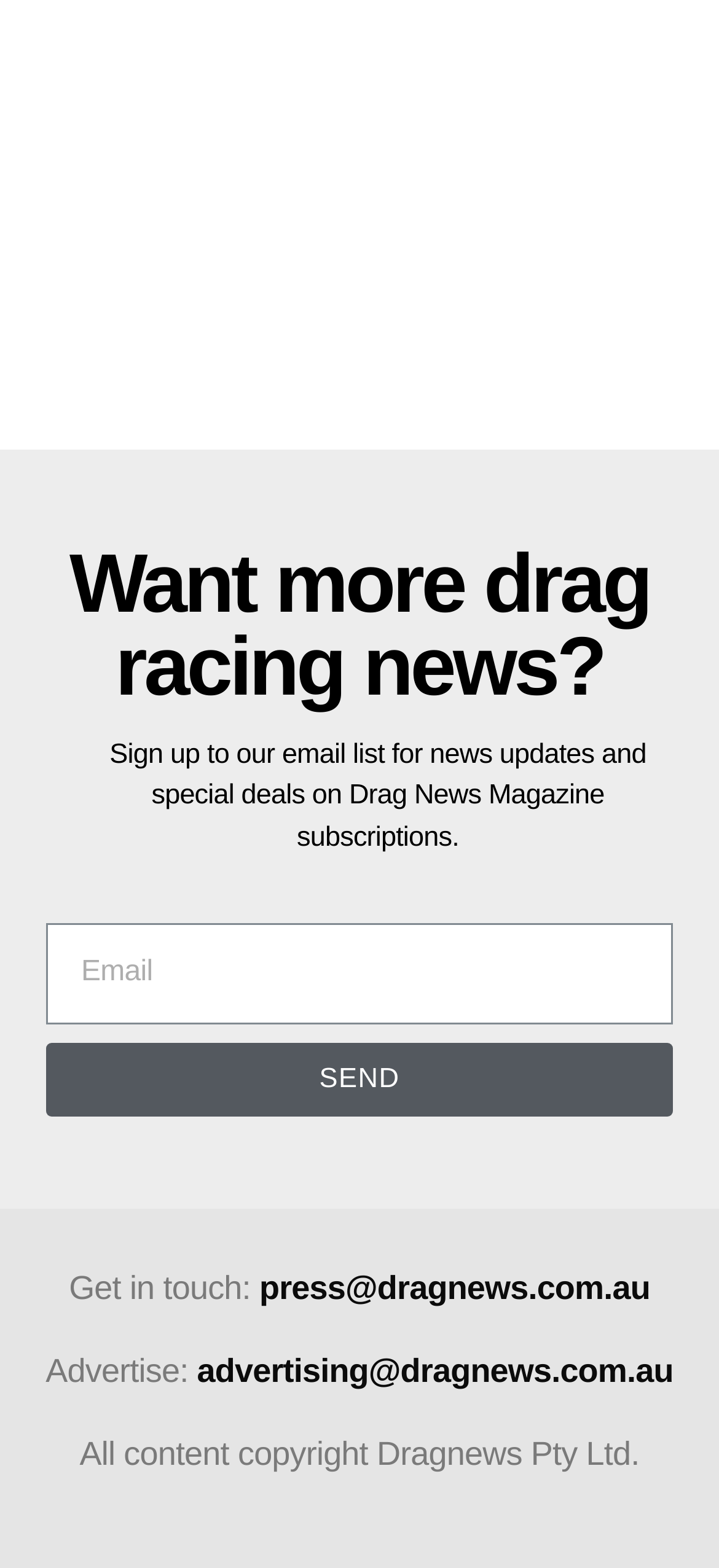How many contact email addresses are provided?
Please ensure your answer to the question is detailed and covers all necessary aspects.

There are two contact email addresses provided: 'press@dragnews.com.au' for press inquiries and 'advertising@dragnews.com.au' for advertising inquiries, as indicated by the link elements.